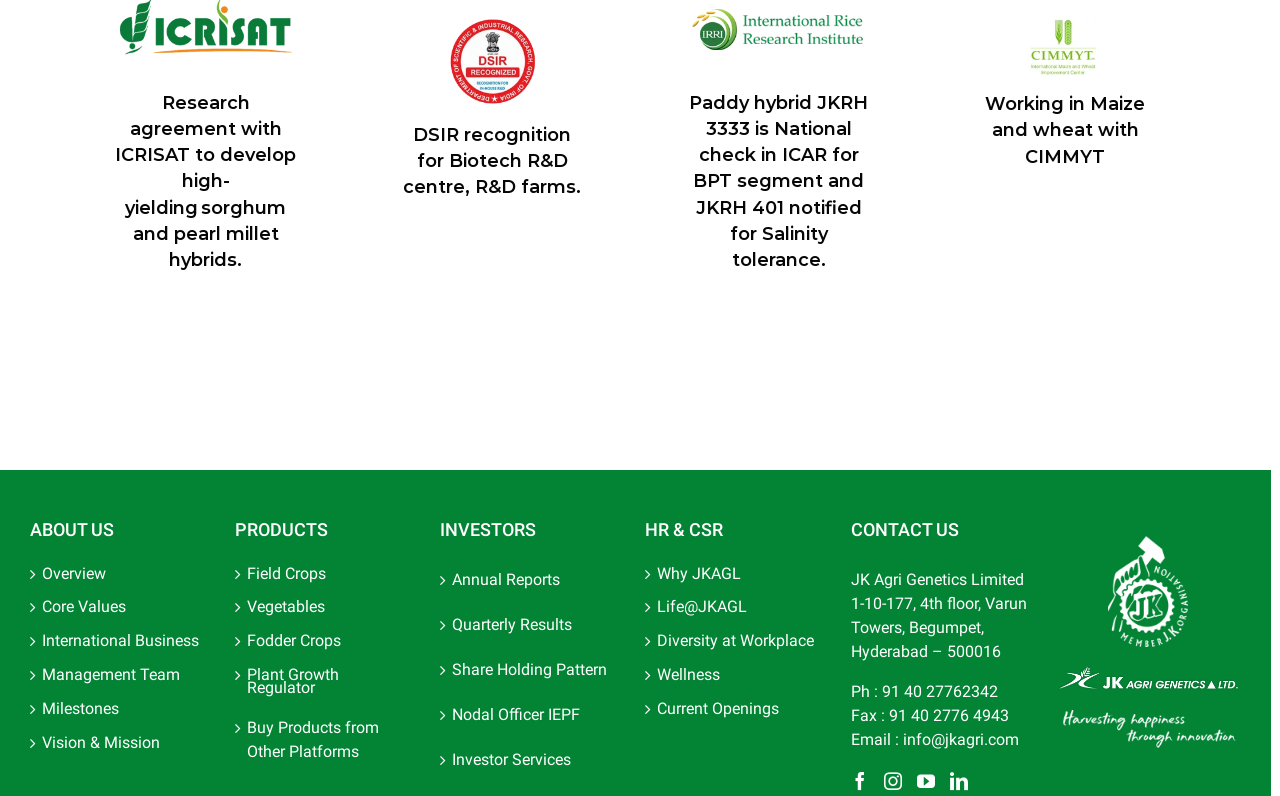Could you determine the bounding box coordinates of the clickable element to complete the instruction: "Click on Overview"? Provide the coordinates as four float numbers between 0 and 1, i.e., [left, top, right, bottom].

[0.033, 0.713, 0.16, 0.729]